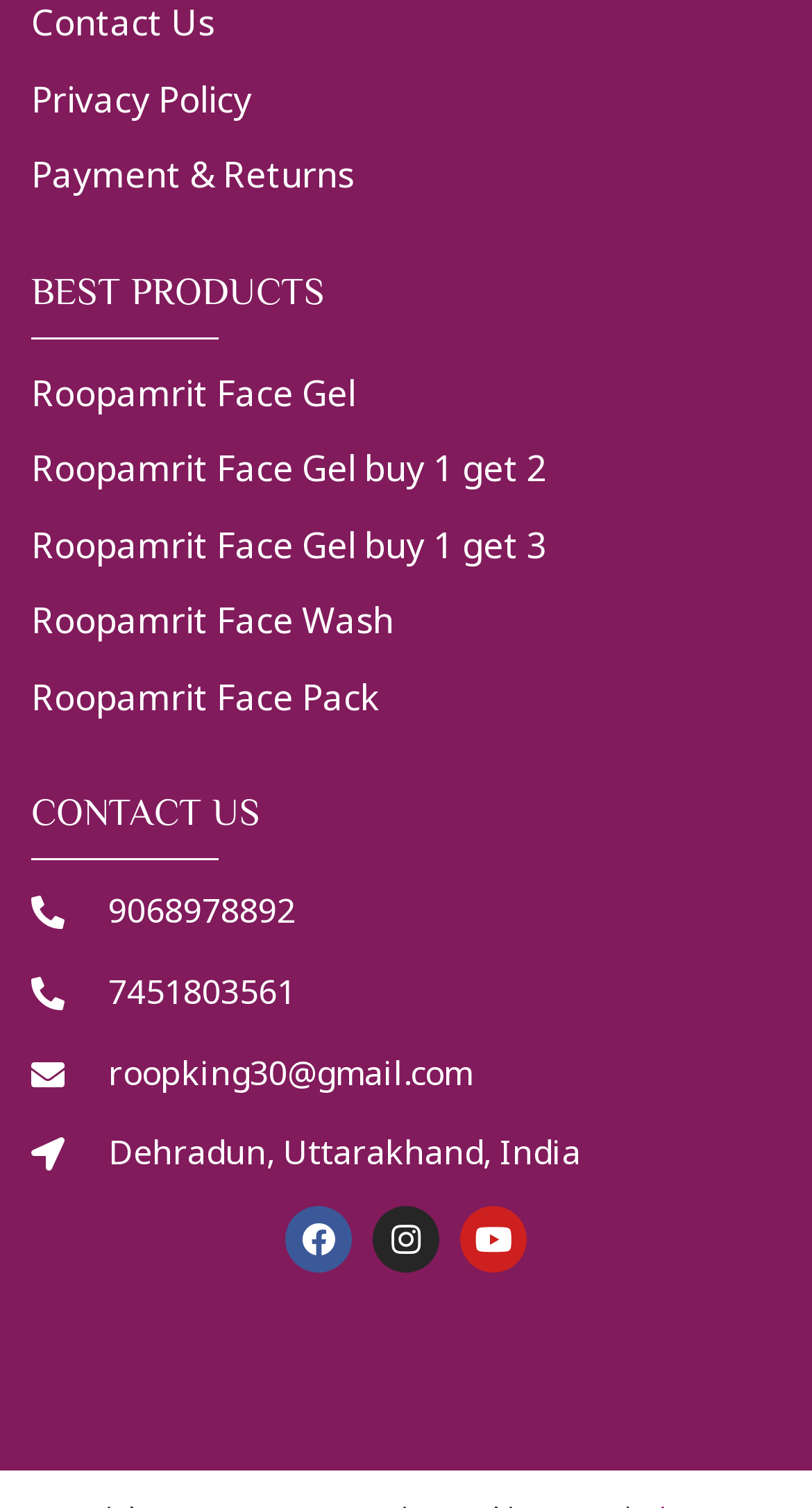How many face products are listed?
Look at the image and construct a detailed response to the question.

I counted the number of links under the 'BEST PRODUCTS' heading that contain the word 'Face', which are 'Roopamrit Face Gel', 'Roopamrit Face Gel buy 1 get 2', 'Roopamrit Face Gel buy 1 get 3', and 'Roopamrit Face Wash', and 'Roopamrit Face Pack'. Therefore, there are 4 face products listed.